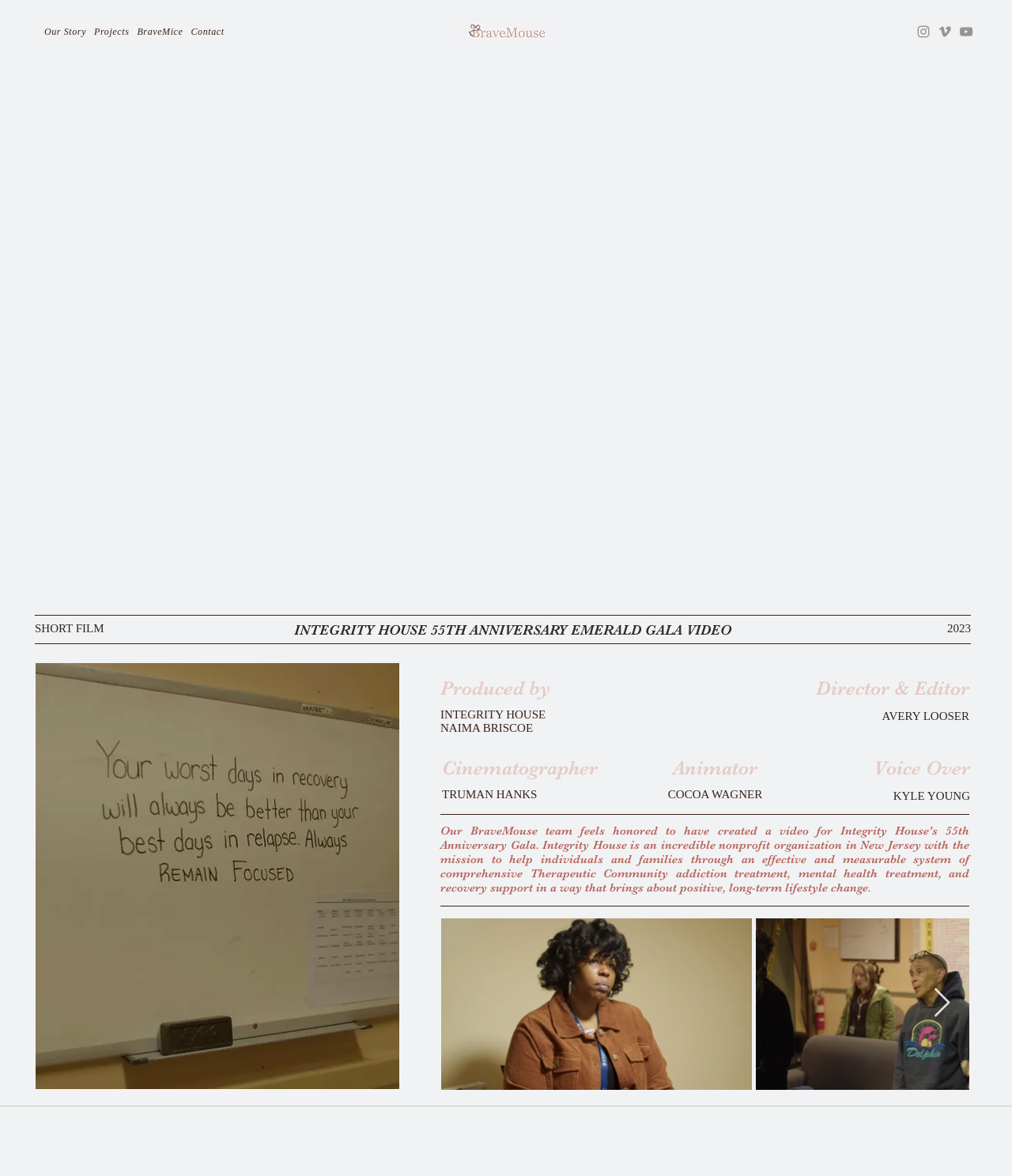Pinpoint the bounding box coordinates of the clickable area necessary to execute the following instruction: "Get in touch with the support team". The coordinates should be given as four float numbers between 0 and 1, namely [left, top, right, bottom].

None